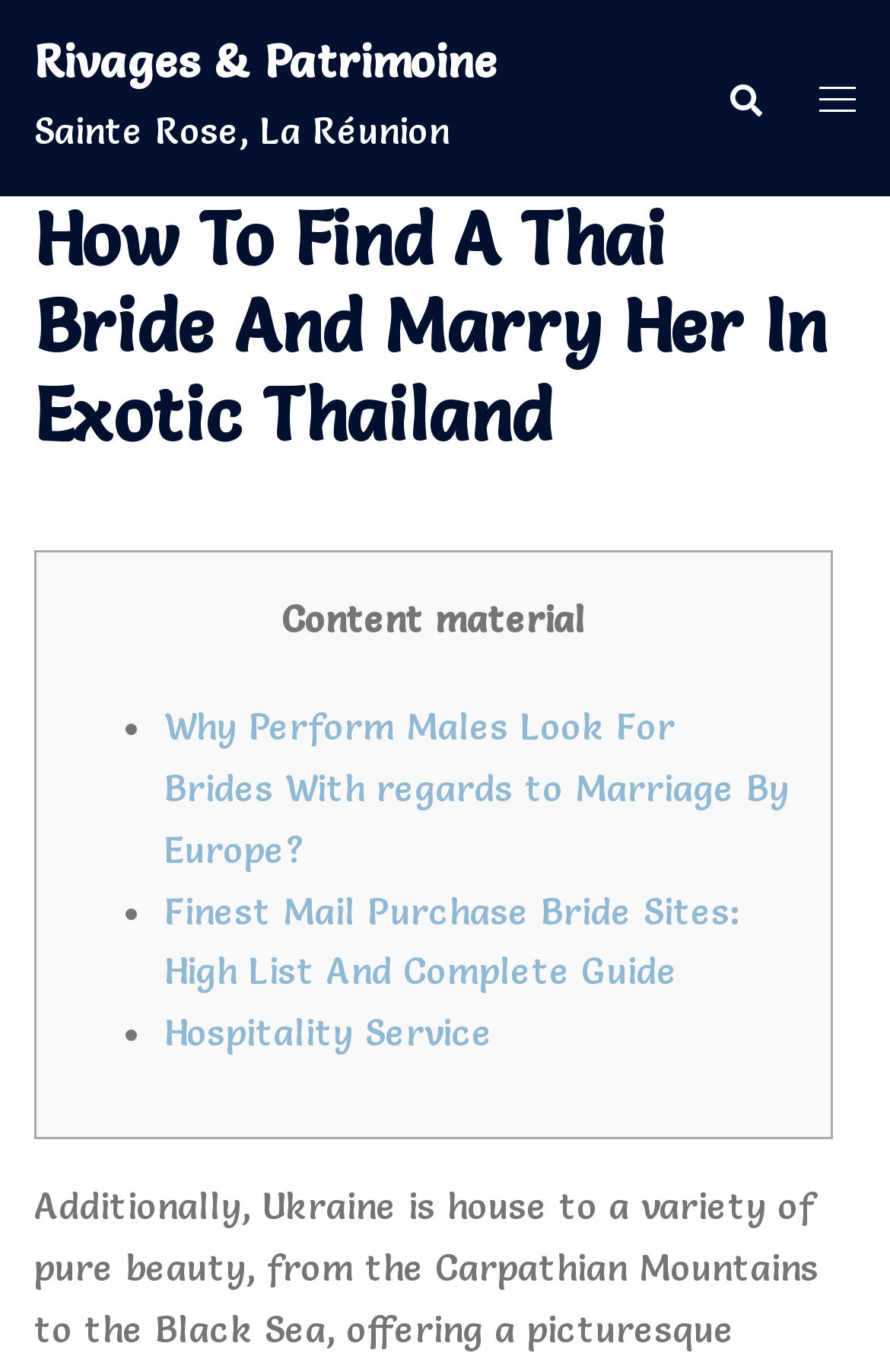Please provide a detailed answer to the question below based on the screenshot: 
What is the topic of the first link in the list?

I found the topic of the first link by looking at the link element with the content 'Why Perform Males Look For Brides With regards to Marriage By Europe?'.